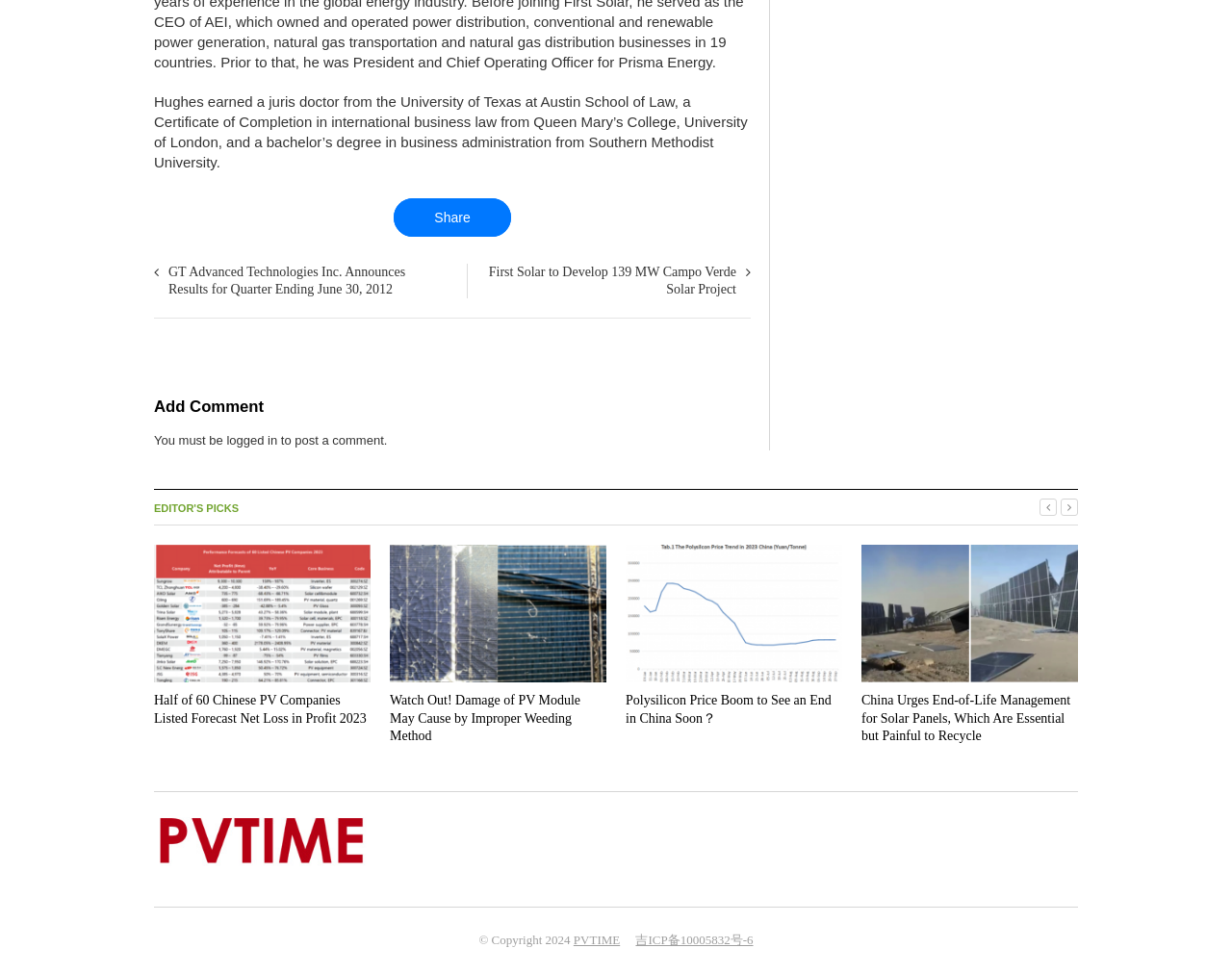Using the webpage screenshot, find the UI element described by 吉ICP备10005832号-6. Provide the bounding box coordinates in the format (top-left x, top-left y, bottom-right x, bottom-right y), ensuring all values are floating point numbers between 0 and 1.

[0.516, 0.958, 0.611, 0.973]